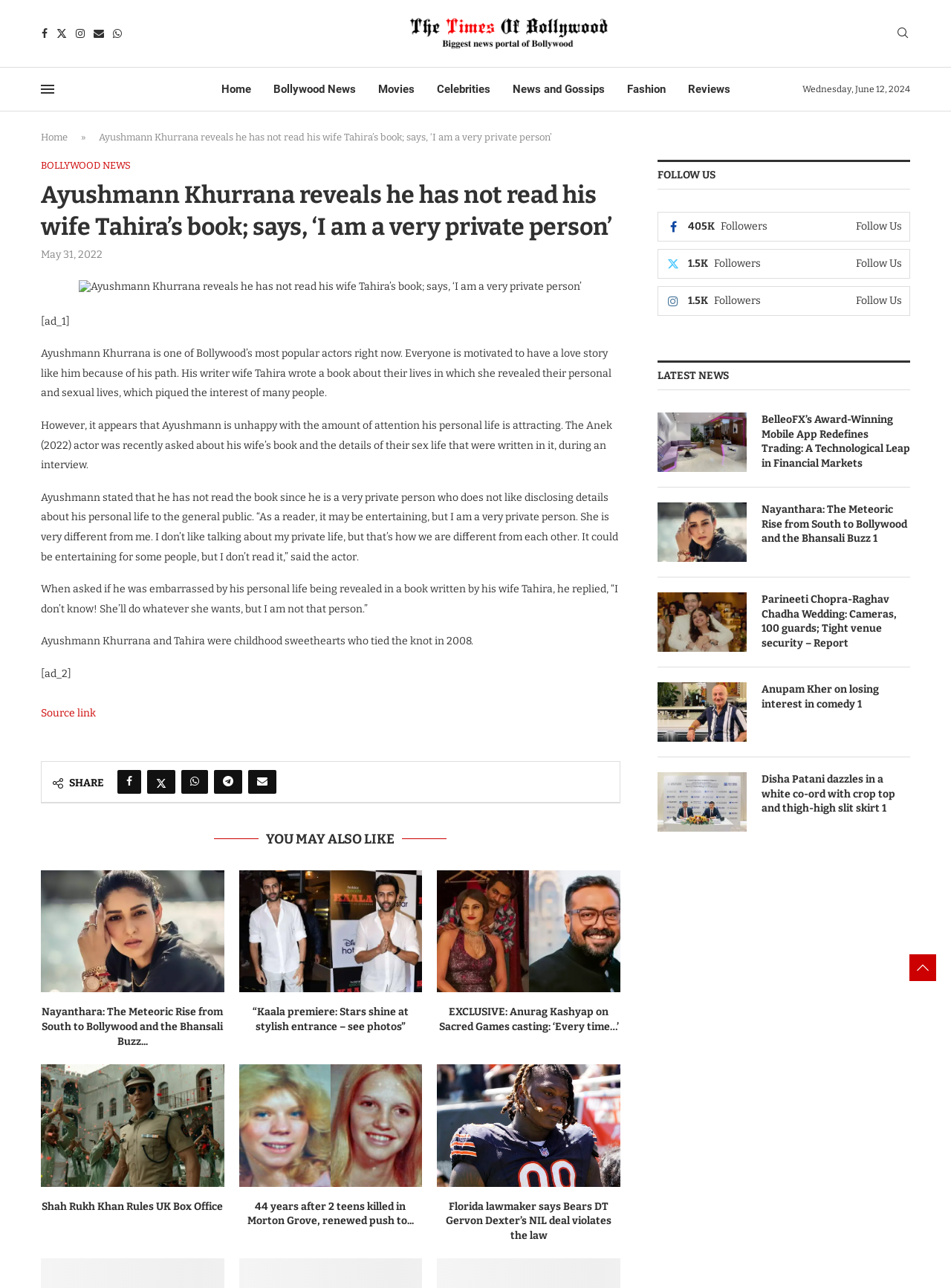Pinpoint the bounding box coordinates for the area that should be clicked to perform the following instruction: "Read Bollywood News".

[0.287, 0.053, 0.374, 0.086]